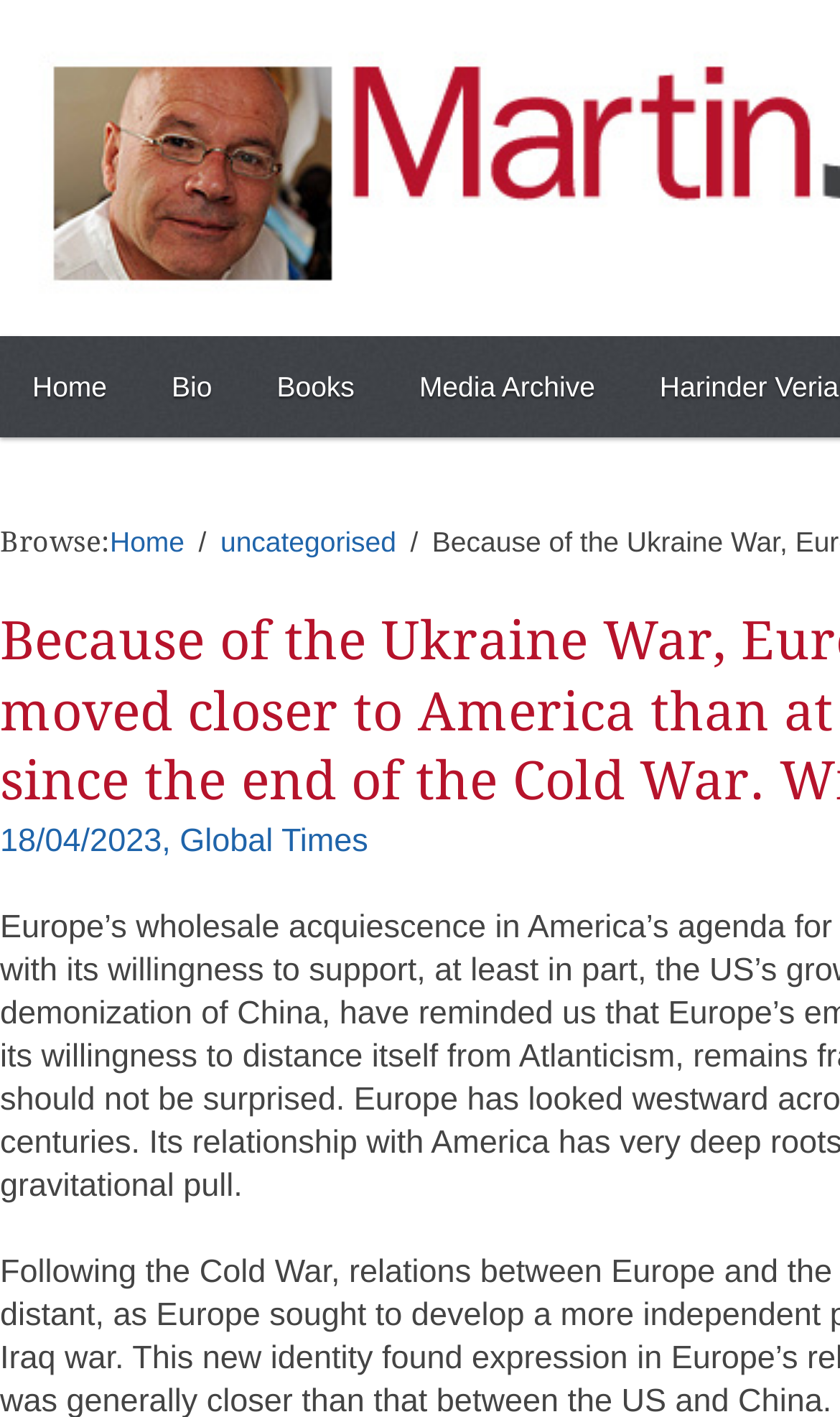Give a succinct answer to this question in a single word or phrase: 
What is the first link on the top navigation bar?

Home